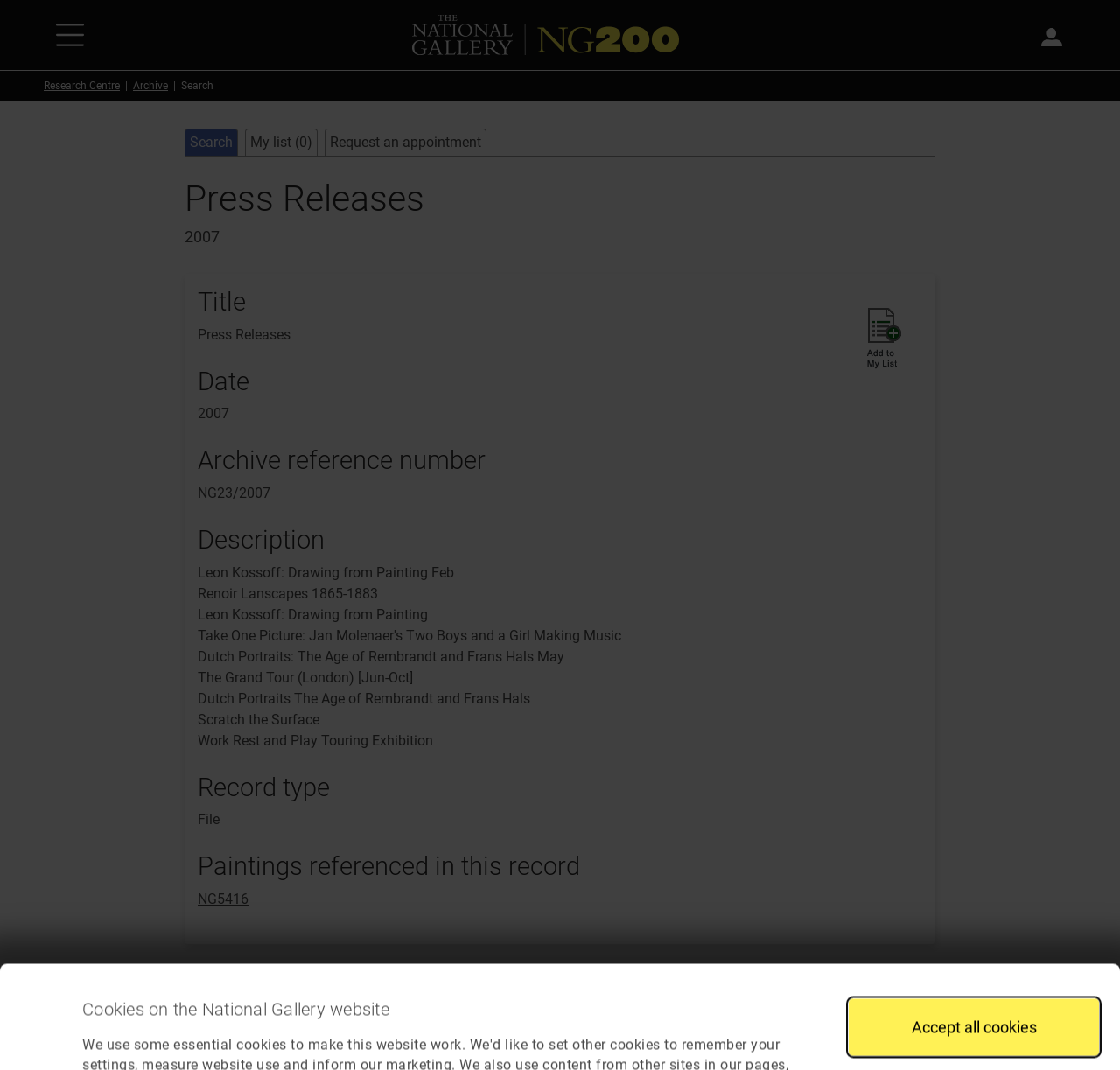Give a detailed account of the webpage, highlighting key information.

The webpage appears to be an archive of press releases from the National Gallery, London, specifically from 2007. At the top, there is a tab panel for consent, which includes a description of the website's cookie policy and buttons to set preferences and accept all cookies. Below this, there is a link to skip to the main content and a button to open the main menu, accompanied by an image.

The main content area is divided into sections. On the left, there is a navigation menu with links to the Research Centre, Archive, and Search. Below this, there is a heading that reads "Press Releases" and a subheading that indicates the year 2007.

The main section of the page displays a list of press releases, each with a title, date, archive reference number, and description. The titles of the press releases include "Leon Kossoff: Drawing from Painting Feb", "Renoir Lanscapes 1865-1883", and "Take One Picture: Jan Molenaer's Two Boys and a Girl ...". There are also headings for "Record type" and "Paintings referenced in this record", with corresponding information below.

On the right side of the page, there are buttons to add to my list and a link to search. At the bottom of the page, there are links to navigate to the parent record, back to search results, and a note about saving lists temporarily.

Throughout the page, there are images accompanying some of the links and buttons, but no standalone images. The overall layout is organized, with clear headings and concise text, making it easy to navigate and find specific information.